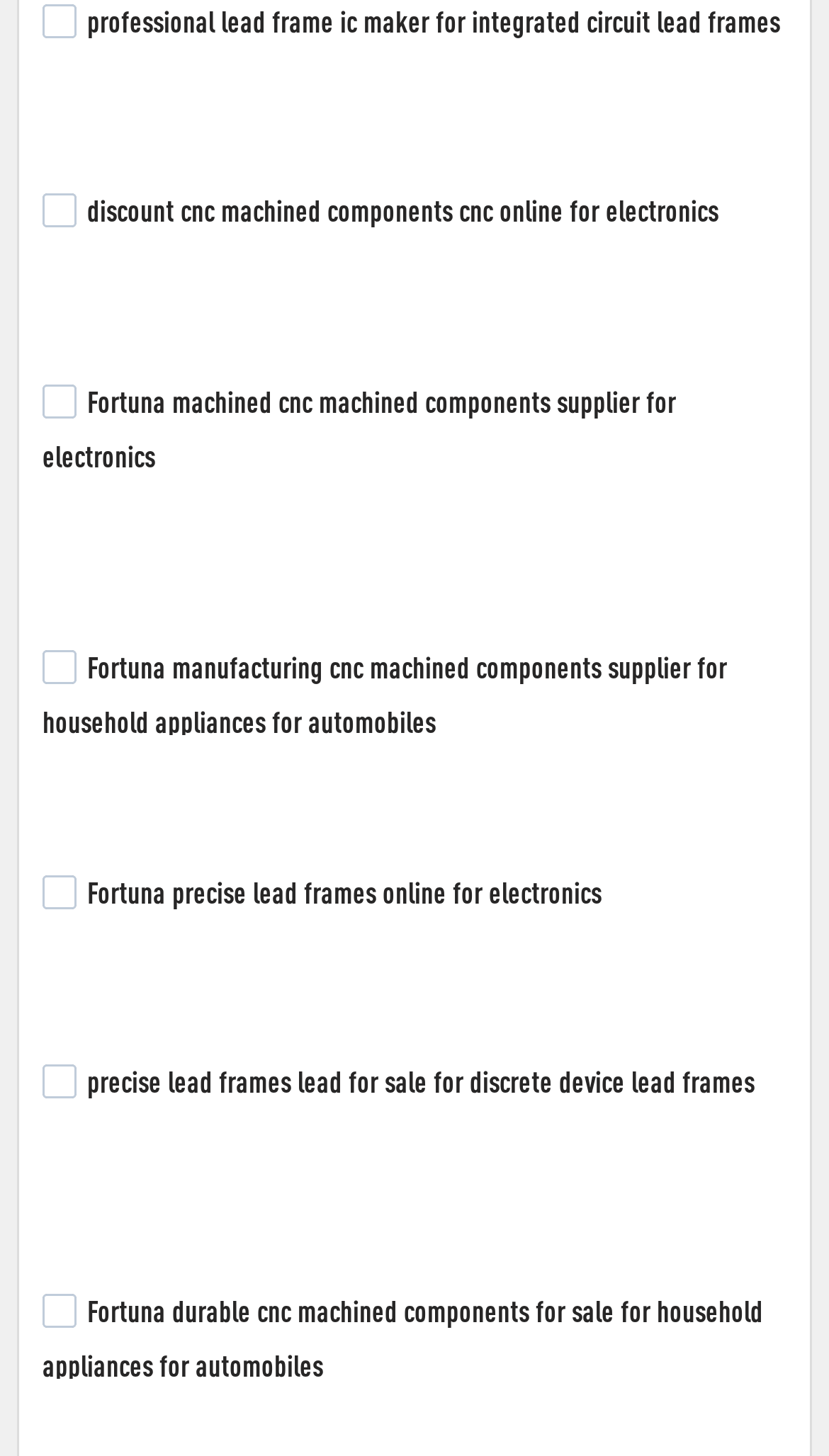Please determine the bounding box coordinates for the element that should be clicked to follow these instructions: "View the image of discount CNC machined components".

[0.051, 0.083, 0.854, 0.112]